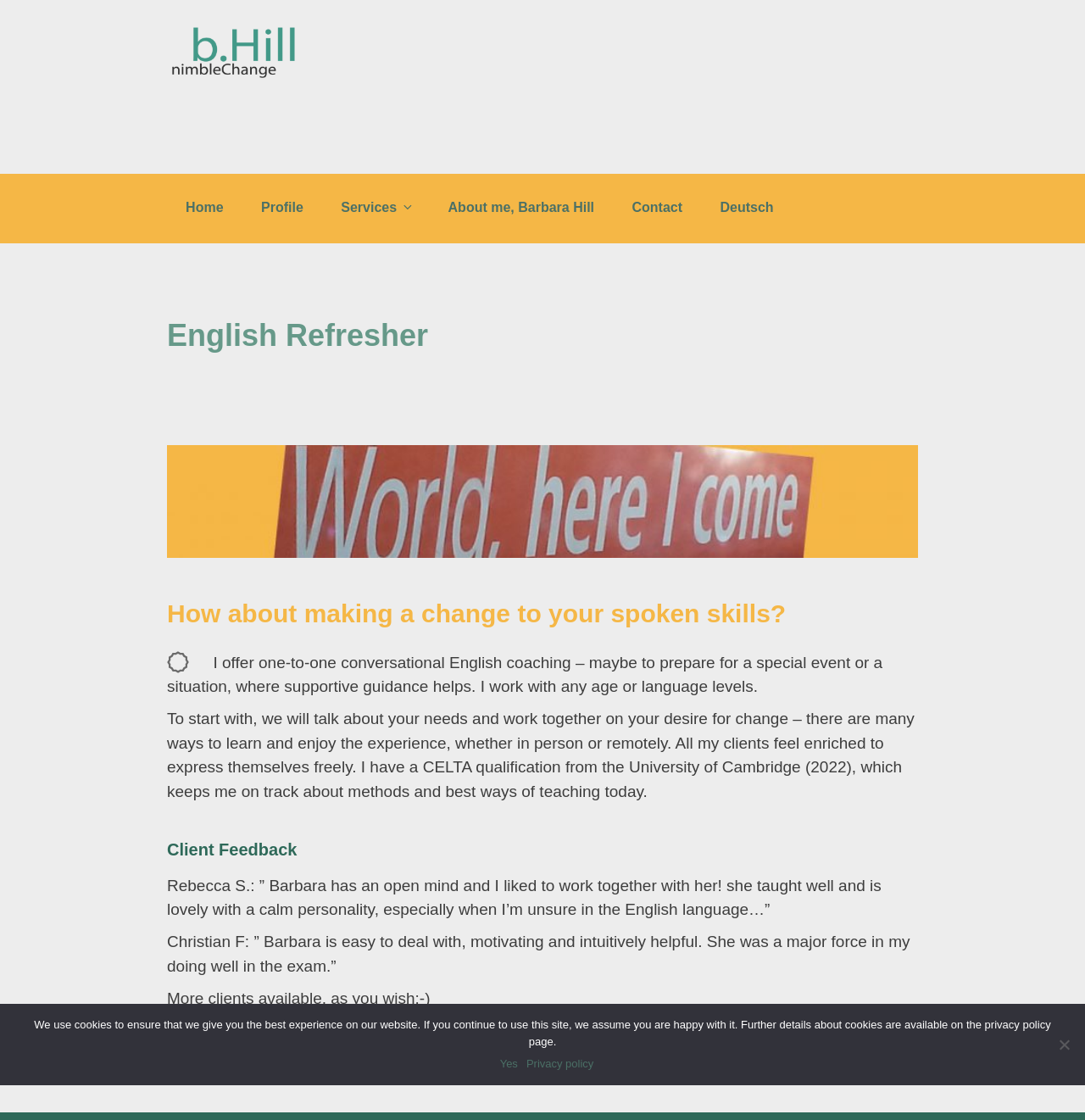What is the purpose of Barbara Hill's coaching?
Answer briefly with a single word or phrase based on the image.

To improve spoken English skills